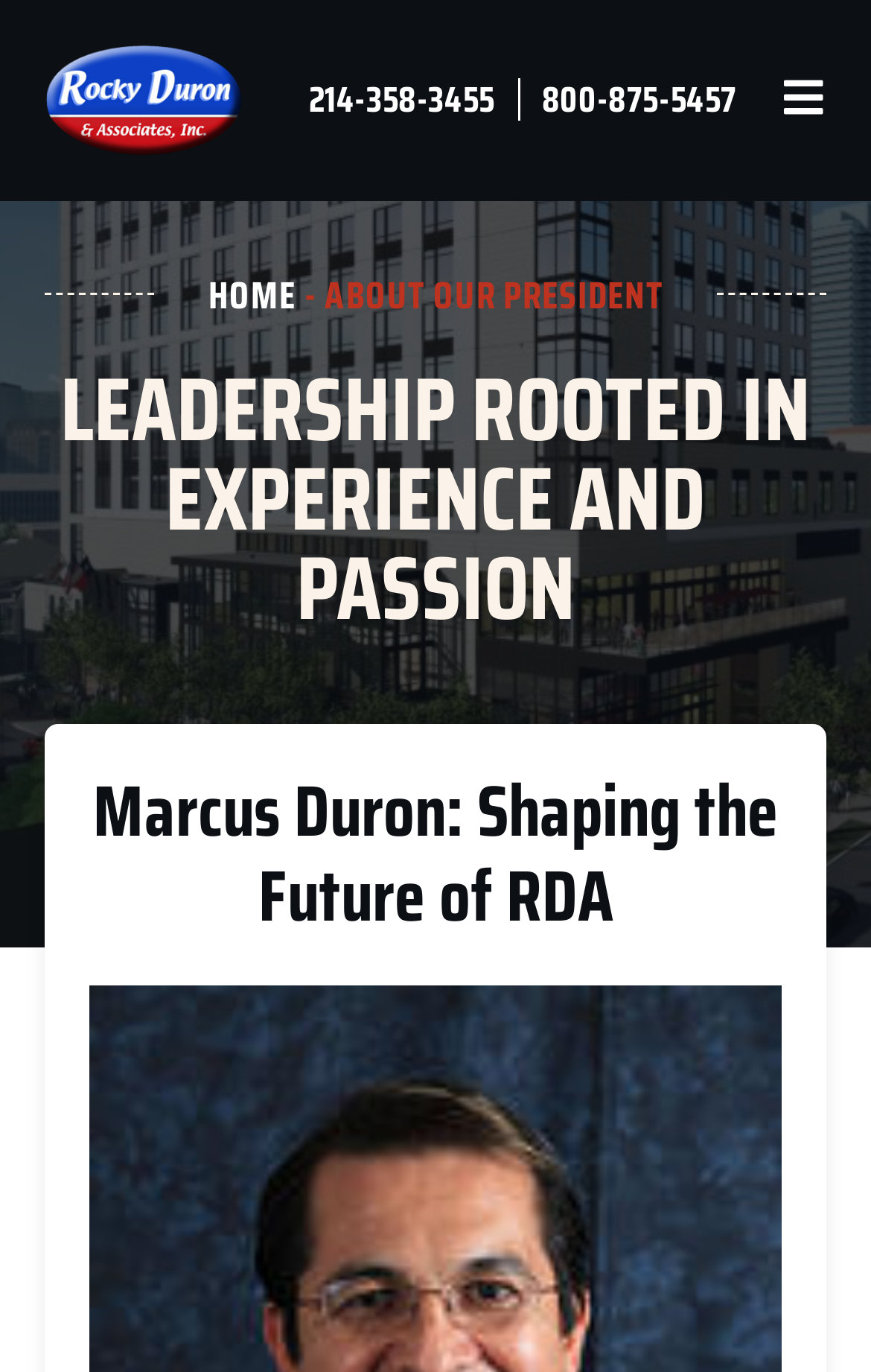For the element described, predict the bounding box coordinates as (top-left x, top-left y, bottom-right x, bottom-right y). All values should be between 0 and 1. Element description: Home

[0.239, 0.193, 0.34, 0.236]